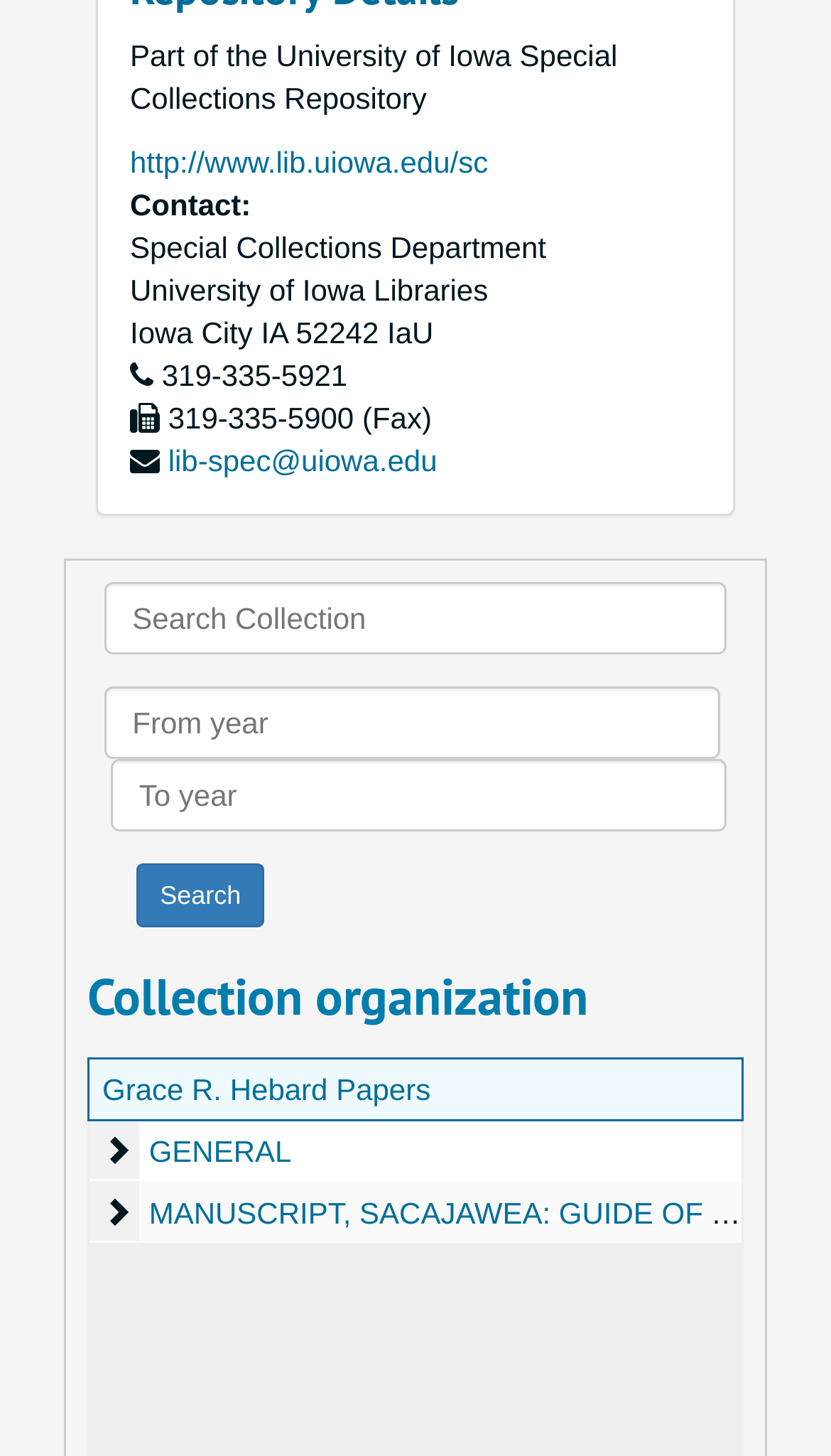Extract the bounding box coordinates for the HTML element that matches this description: "GENERAL". The coordinates should be four float numbers between 0 and 1, i.e., [left, top, right, bottom].

[0.179, 0.779, 0.351, 0.803]